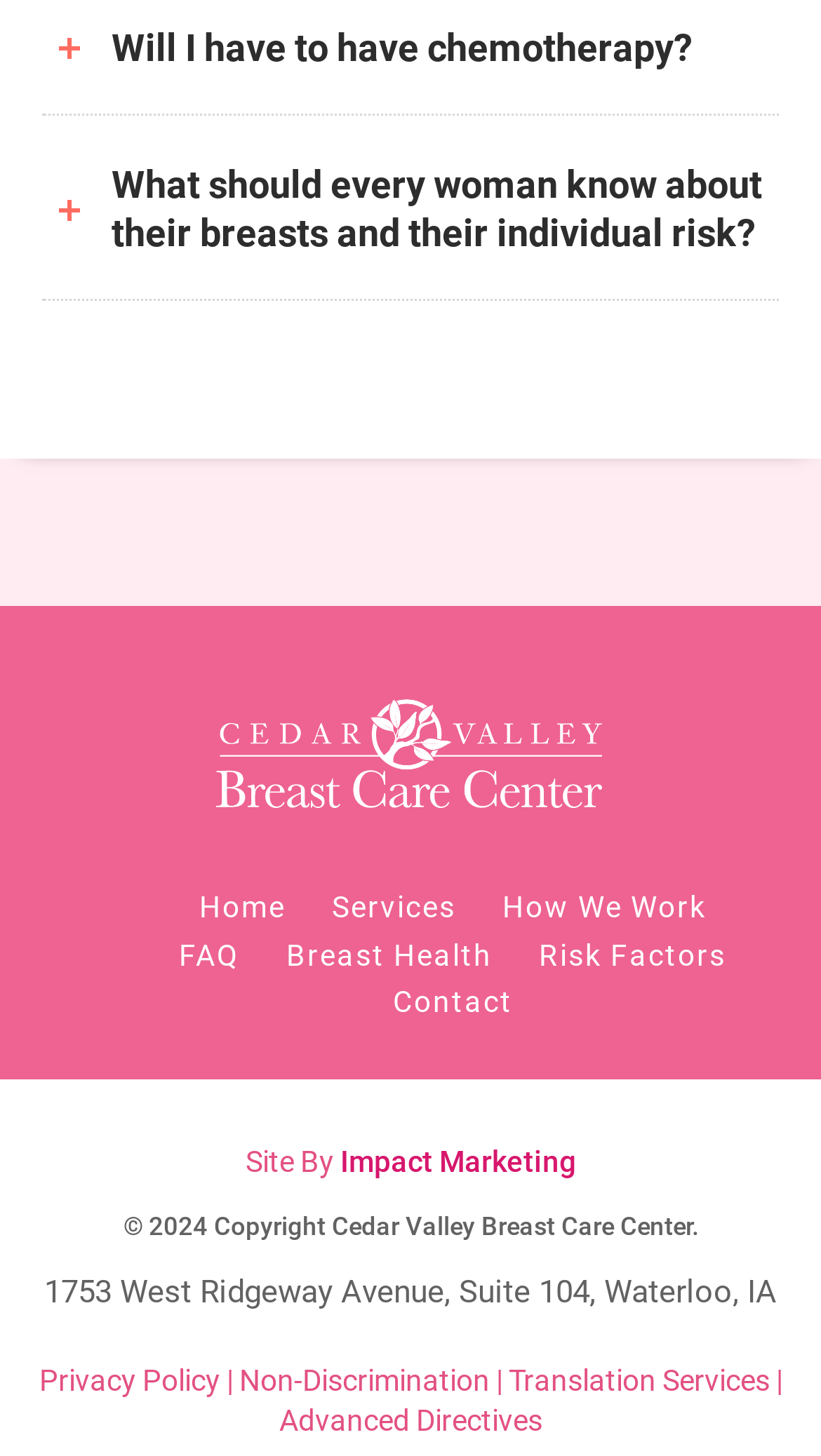Please locate the bounding box coordinates of the element that should be clicked to complete the given instruction: "Contact the center".

[0.455, 0.656, 0.647, 0.72]